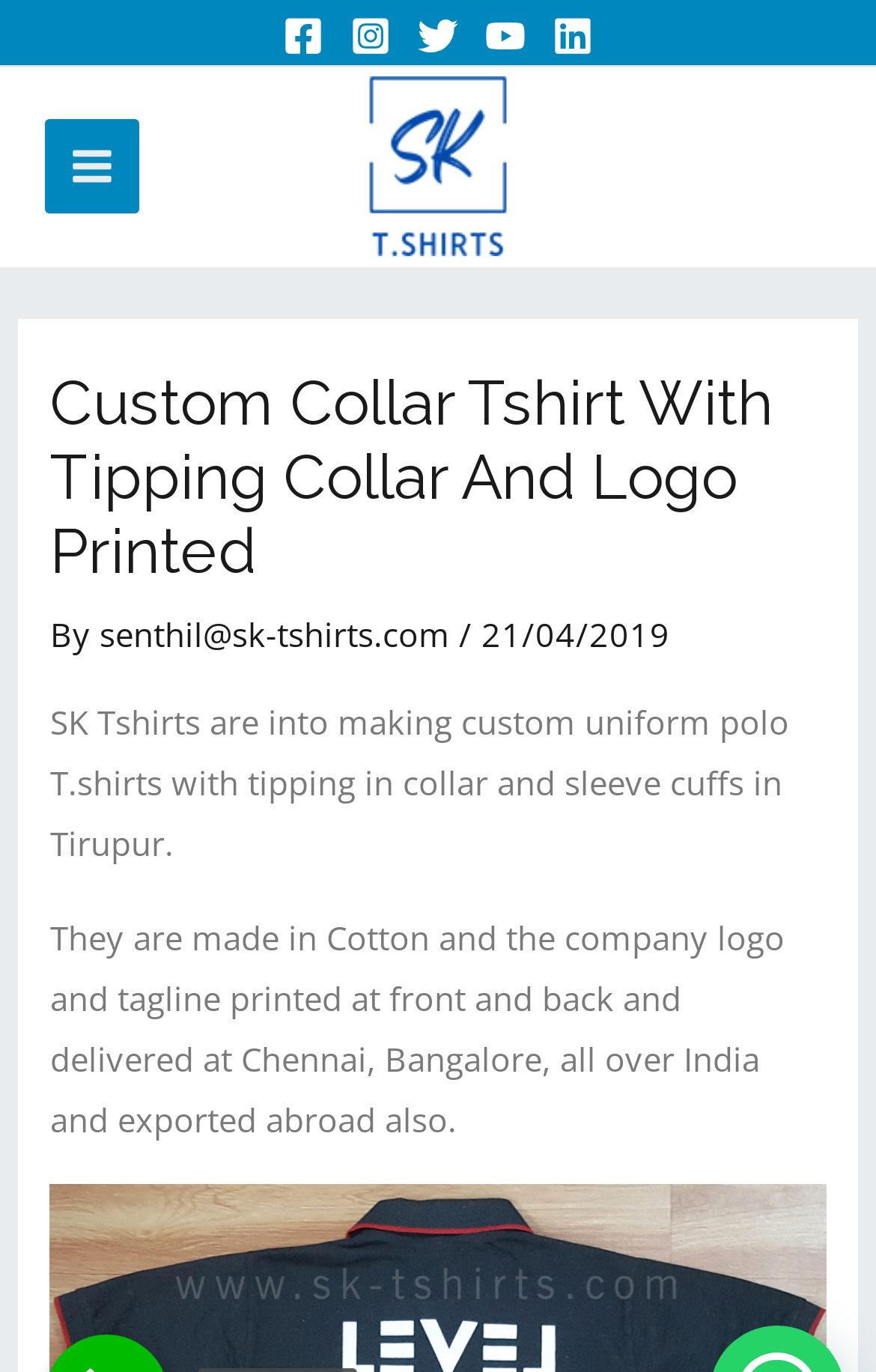Please determine the headline of the webpage and provide its content.

Custom Collar Tshirt With Tipping Collar And Logo Printed